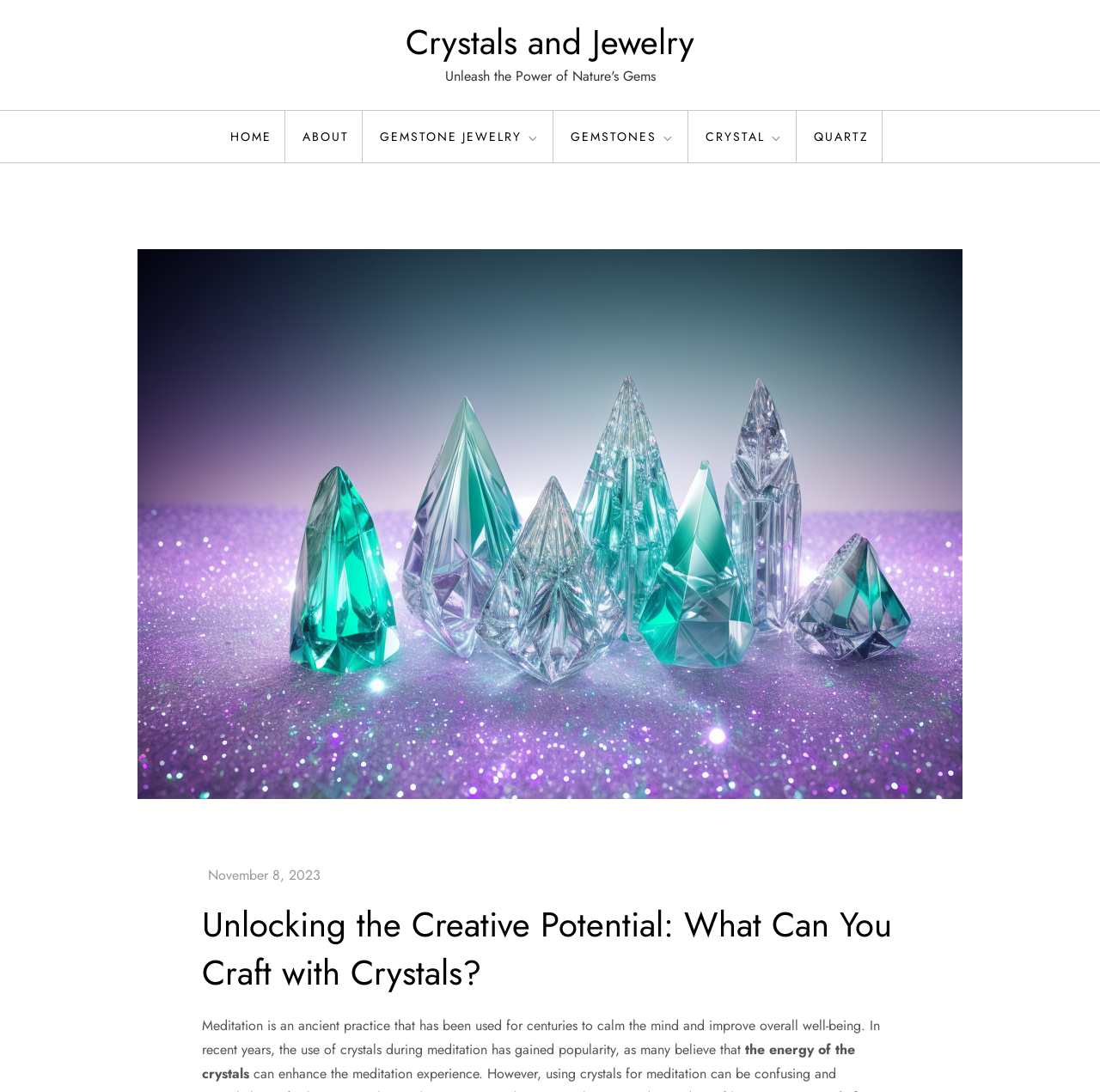Articulate a detailed summary of the webpage's content and design.

The webpage is about crystals and jewelry, with a focus on unlocking creative potential. At the top, there is a row of navigation links, including "HOME", "ABOUT", "GEMSTONE JEWELRY", "GEMSTONES", "CRYSTAL", and "QUARTZ", which are positioned from left to right. Below these links, there is a section with a header that reads "Unlocking the Creative Potential: What Can You Craft with Crystals?".

Underneath the header, there is a block of text that discusses the use of crystals during meditation, stating that it has gained popularity in recent years. The text is divided into two paragraphs, with the first paragraph describing the benefits of meditation and the second paragraph mentioning the energy of the crystals.

On the top-right side of the page, there is a link to "Crystals and Jewelry" and a timestamp "November 8, 2023", which is likely a publication date or update timestamp.